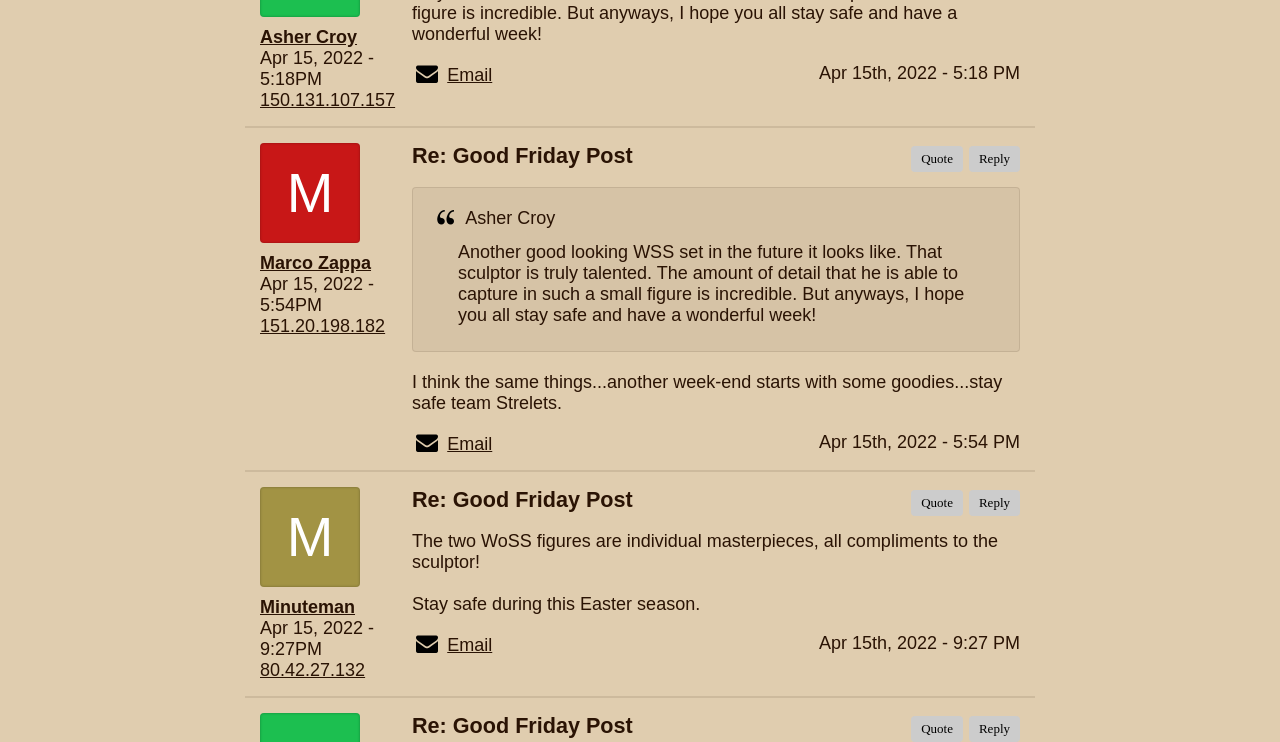Based on the description "Reply", find the bounding box of the specified UI element.

[0.757, 0.965, 0.797, 1.0]